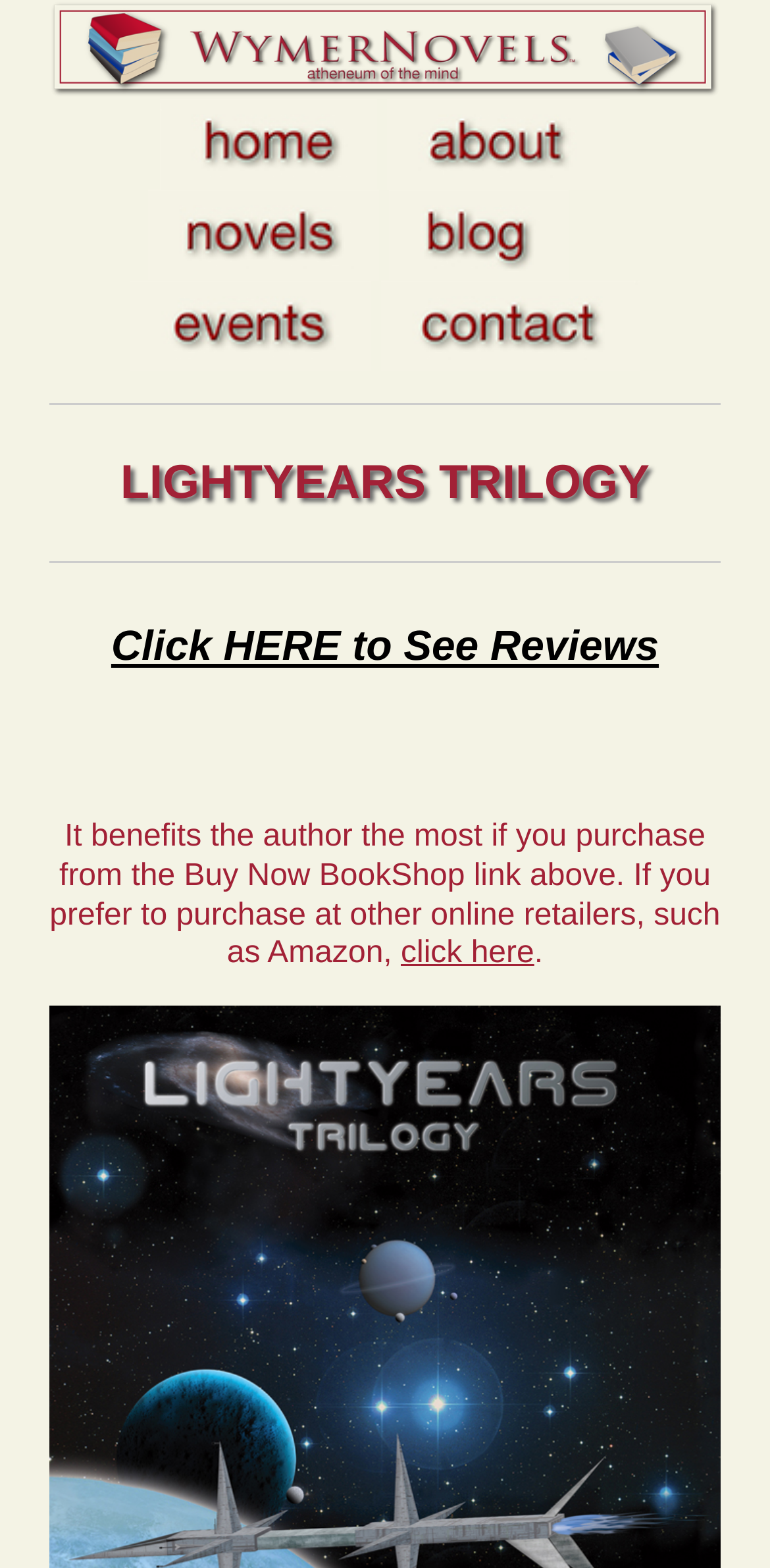Find the bounding box coordinates for the element that must be clicked to complete the instruction: "contact the author". The coordinates should be four float numbers between 0 and 1, indicated as [left, top, right, bottom].

[0.494, 0.197, 0.83, 0.218]